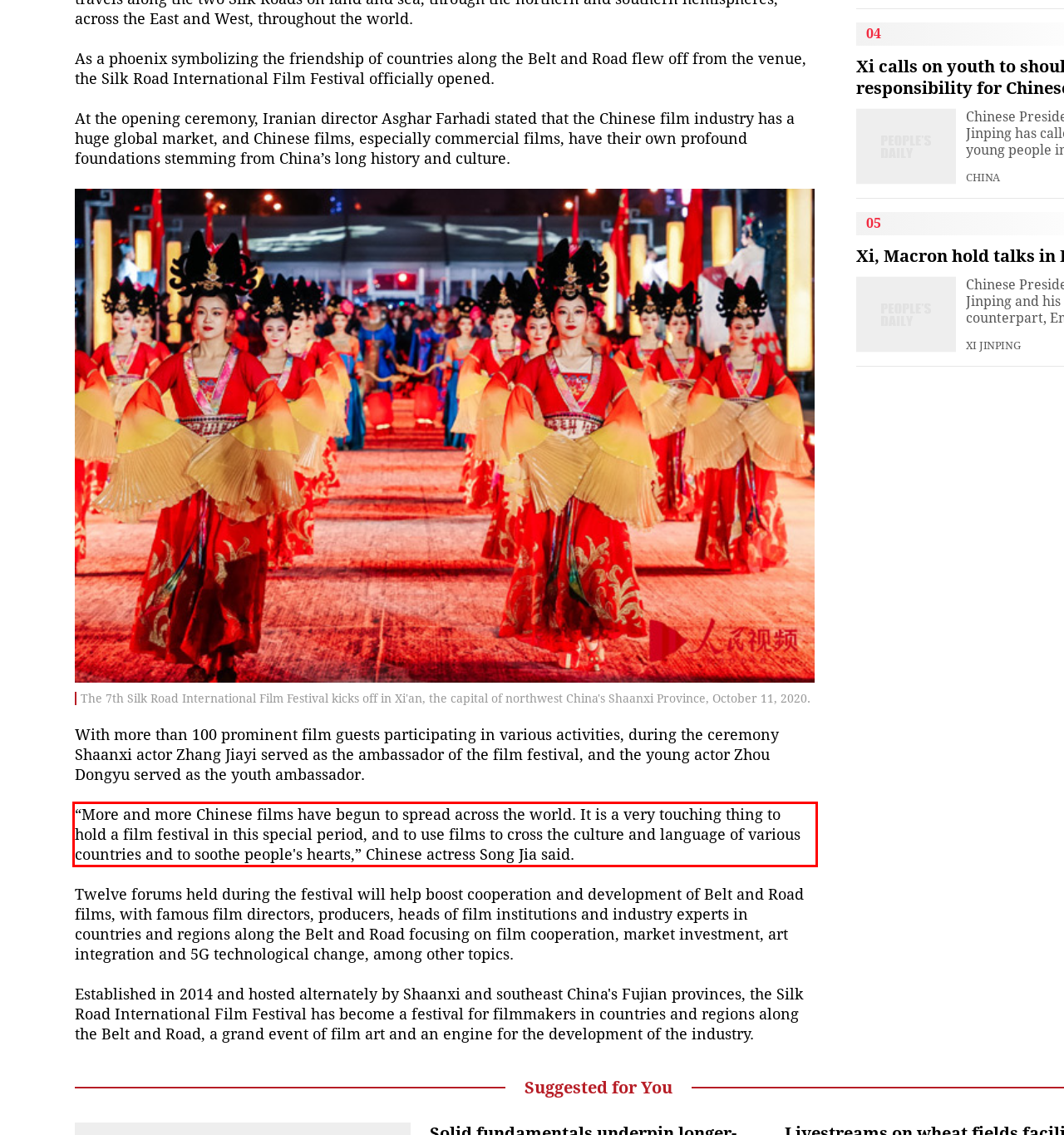Your task is to recognize and extract the text content from the UI element enclosed in the red bounding box on the webpage screenshot.

“More and more Chinese films have begun to spread across the world. It is a very touching thing to hold a film festival in this special period, and to use films to cross the culture and language of various countries and to soothe people's hearts,” Chinese actress Song Jia said.